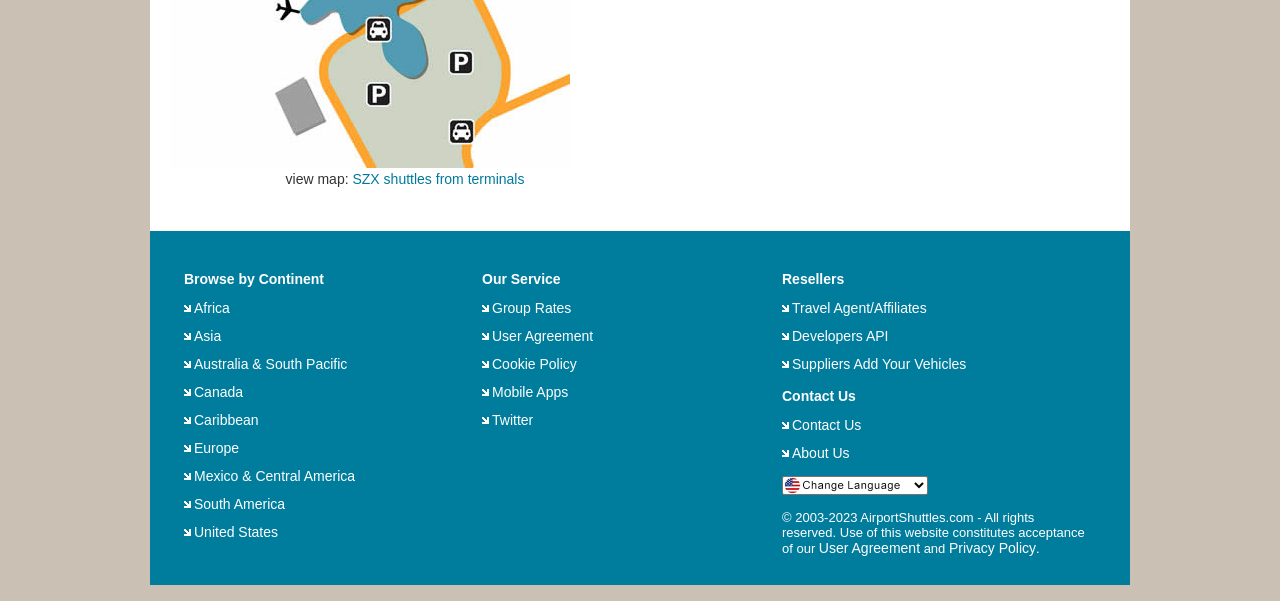Locate the bounding box coordinates of the clickable region necessary to complete the following instruction: "check Group Rates". Provide the coordinates in the format of four float numbers between 0 and 1, i.e., [left, top, right, bottom].

[0.384, 0.5, 0.446, 0.526]